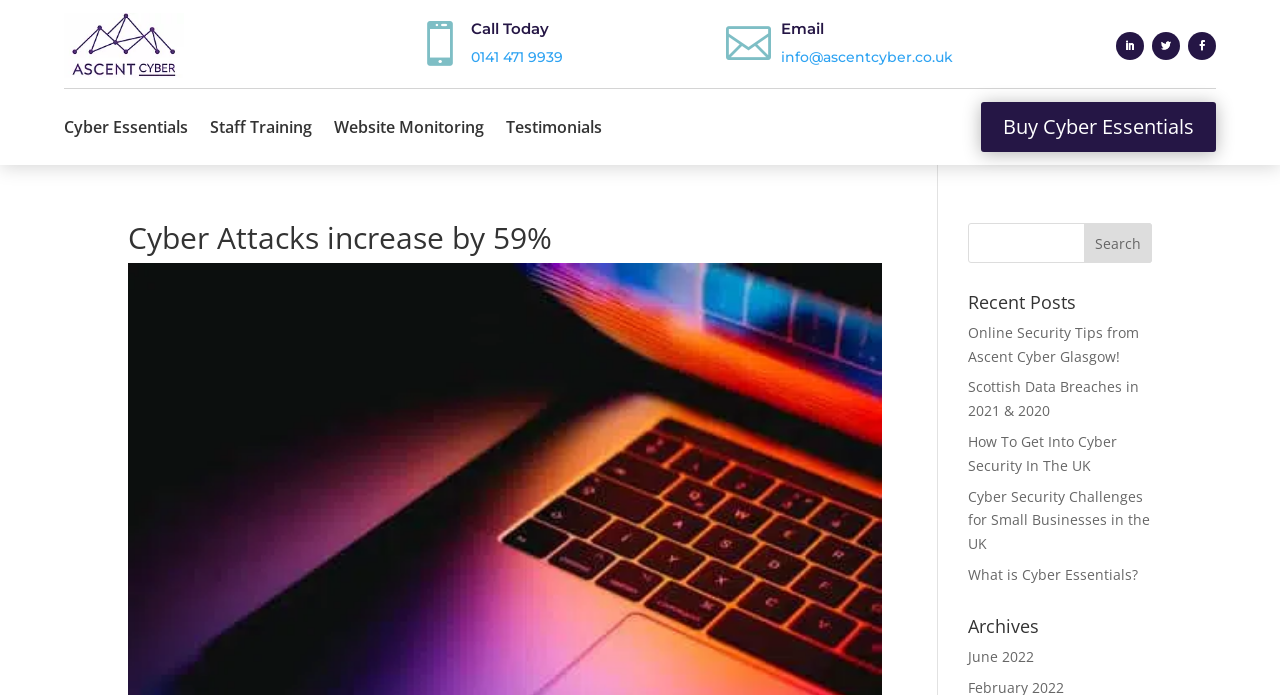Please identify the bounding box coordinates of the clickable area that will fulfill the following instruction: "Search for cyber security topics". The coordinates should be in the format of four float numbers between 0 and 1, i.e., [left, top, right, bottom].

[0.756, 0.321, 0.9, 0.378]